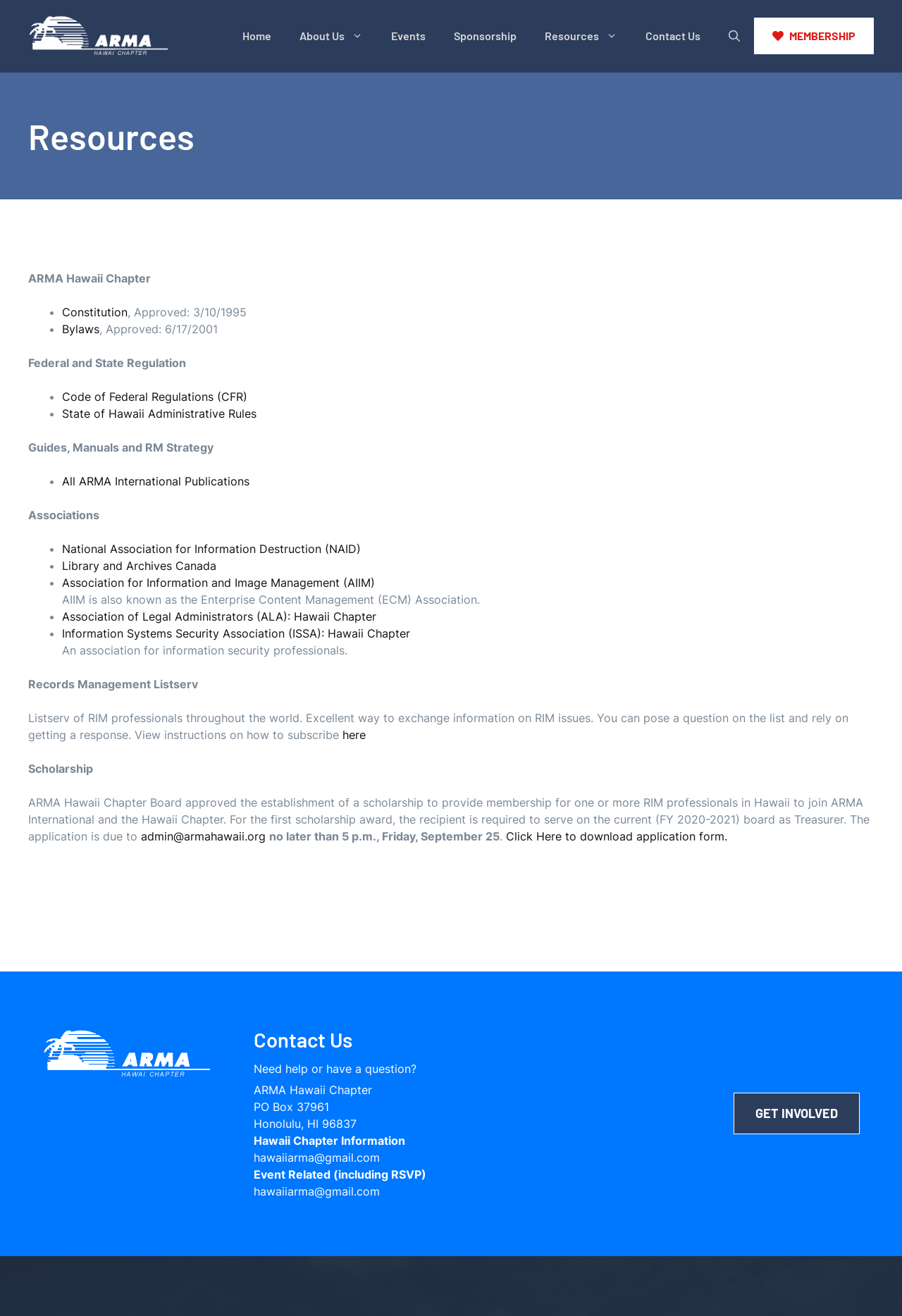Find the bounding box coordinates for the UI element whose description is: "alt="ARMA Hawaii Chapter"". The coordinates should be four float numbers between 0 and 1, in the format [left, top, right, bottom].

[0.031, 0.021, 0.188, 0.032]